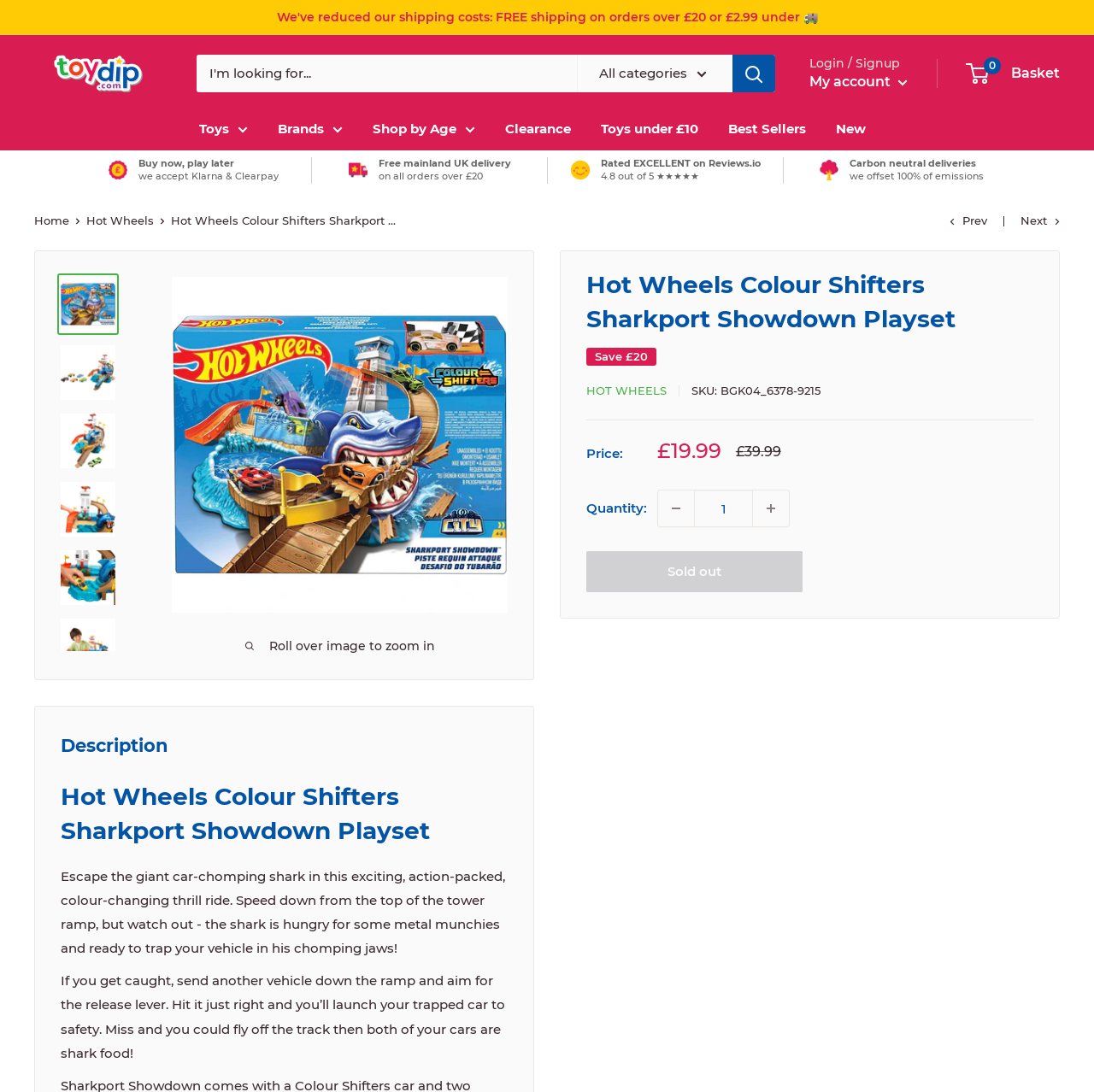Provide a one-word or short-phrase answer to the question:
What is the function of the release lever in the toy playset?

To launch trapped cars to safety